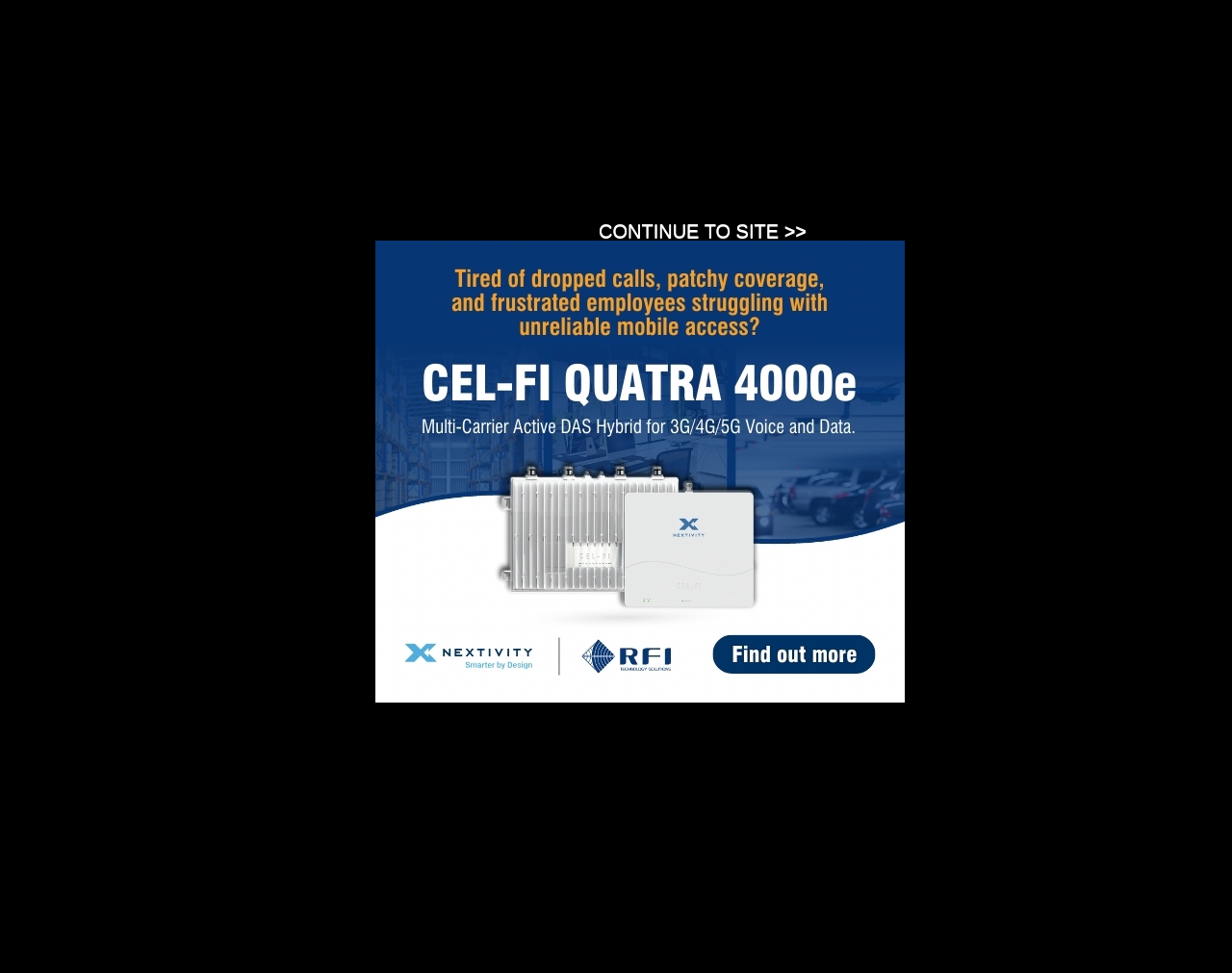What is the name of the project mentioned in the webpage?
Answer with a single word or short phrase according to what you see in the image.

White Rabbit